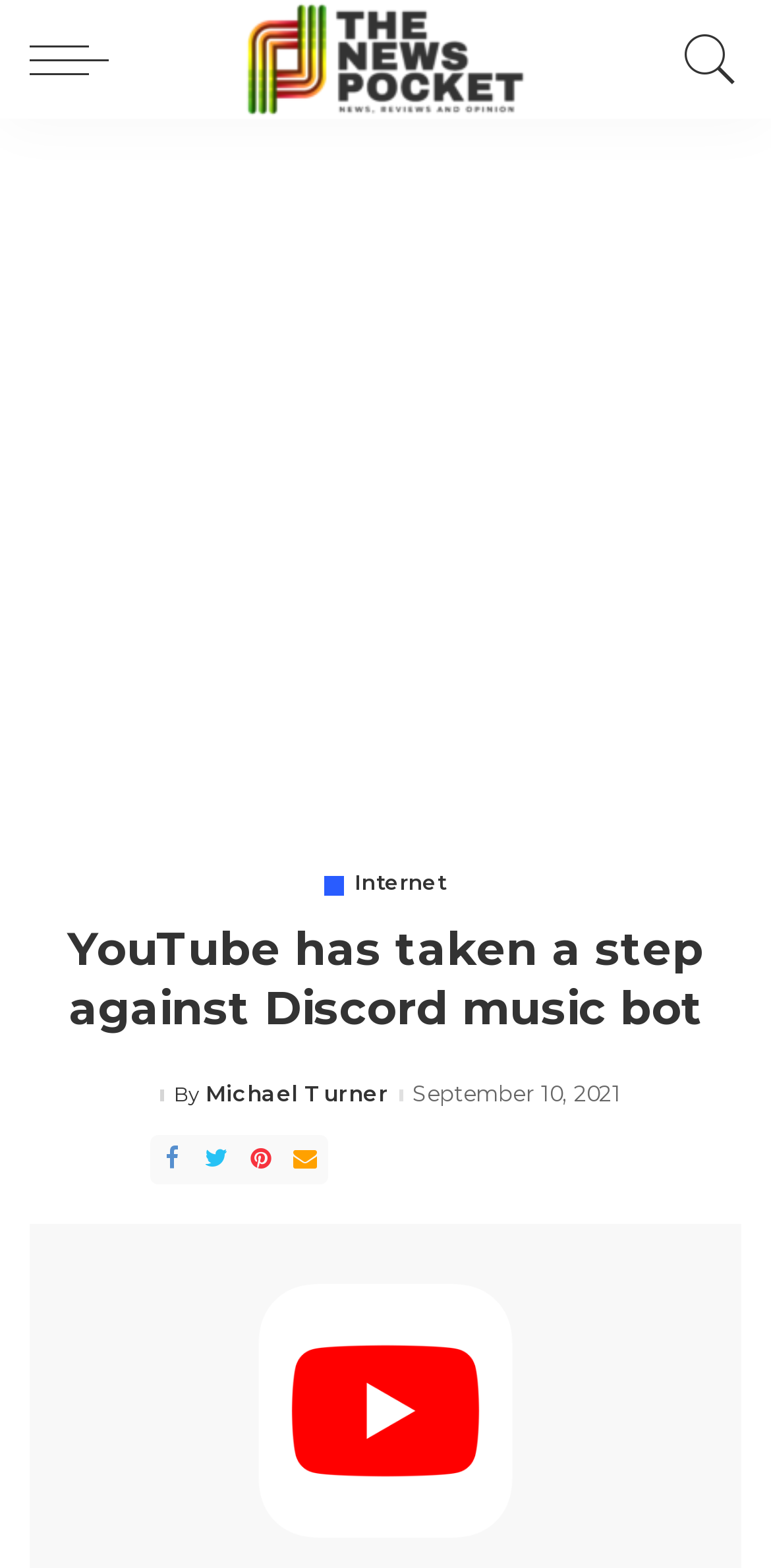Please find the bounding box coordinates of the element that needs to be clicked to perform the following instruction: "Visit the website of The News Pocket". The bounding box coordinates should be four float numbers between 0 and 1, represented as [left, top, right, bottom].

[0.249, 0.0, 0.751, 0.076]